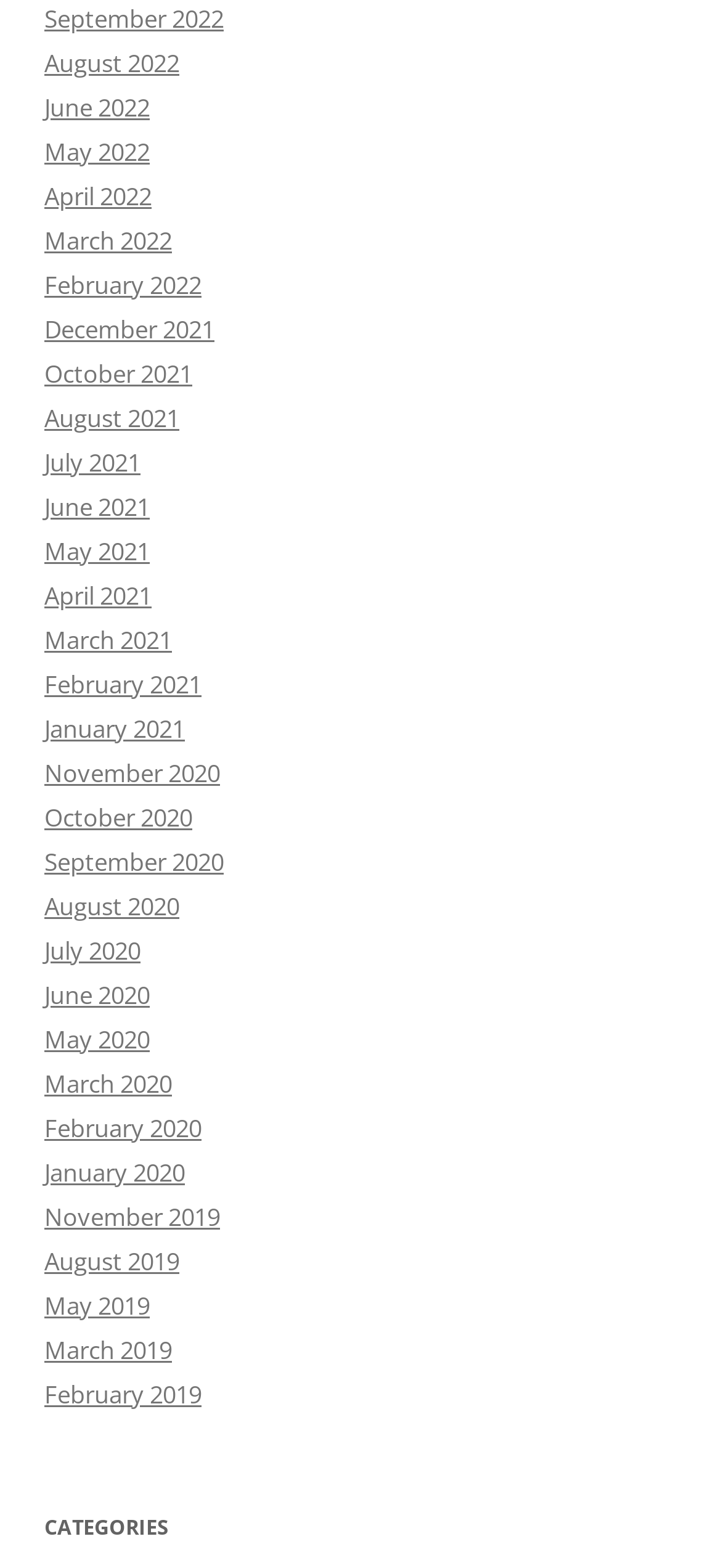Predict the bounding box coordinates of the area that should be clicked to accomplish the following instruction: "View August 2021". The bounding box coordinates should consist of four float numbers between 0 and 1, i.e., [left, top, right, bottom].

[0.062, 0.256, 0.249, 0.277]